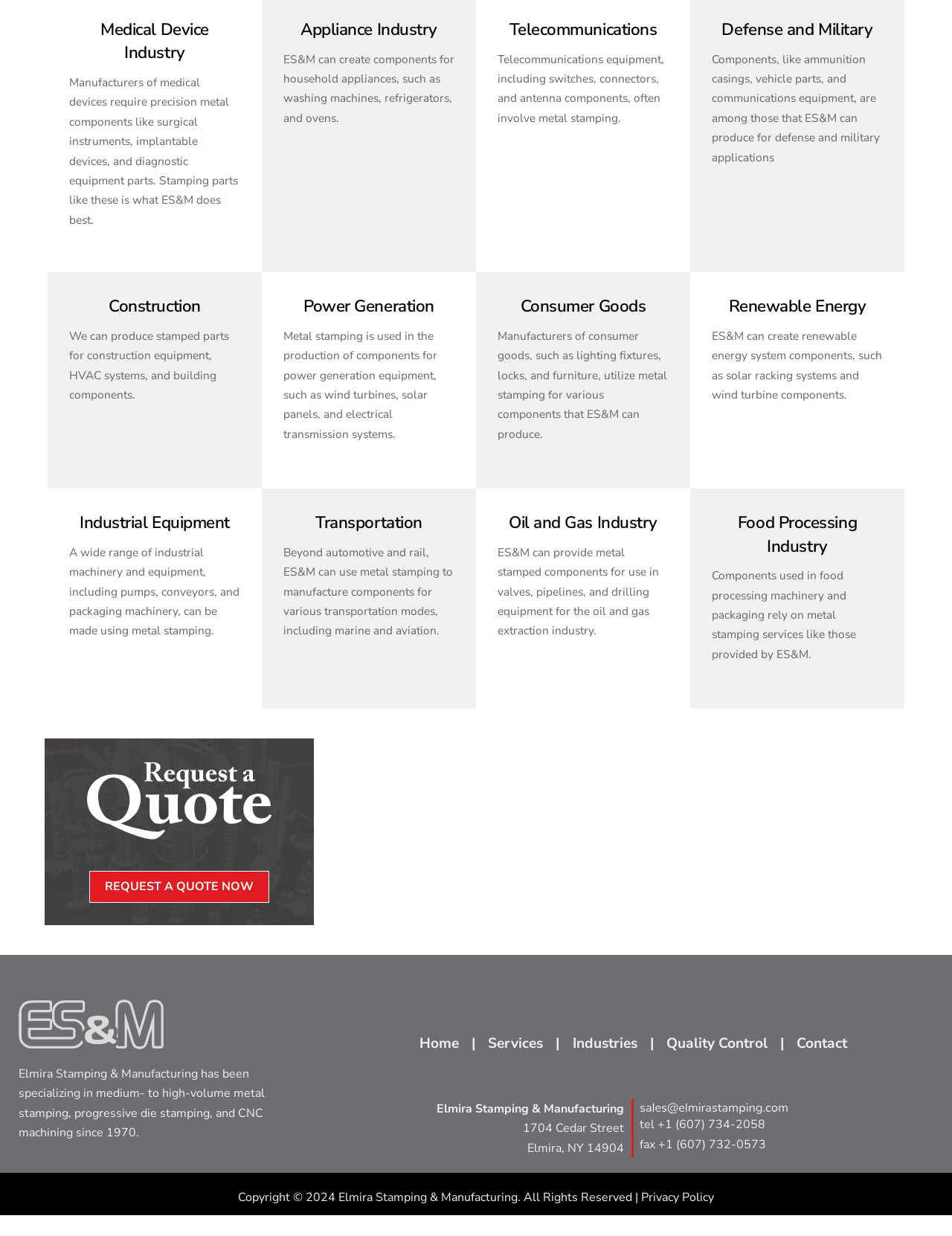Please determine the bounding box coordinates of the element to click in order to execute the following instruction: "Visit the home page". The coordinates should be four float numbers between 0 and 1, specified as [left, top, right, bottom].

[0.427, 0.847, 0.495, 0.877]